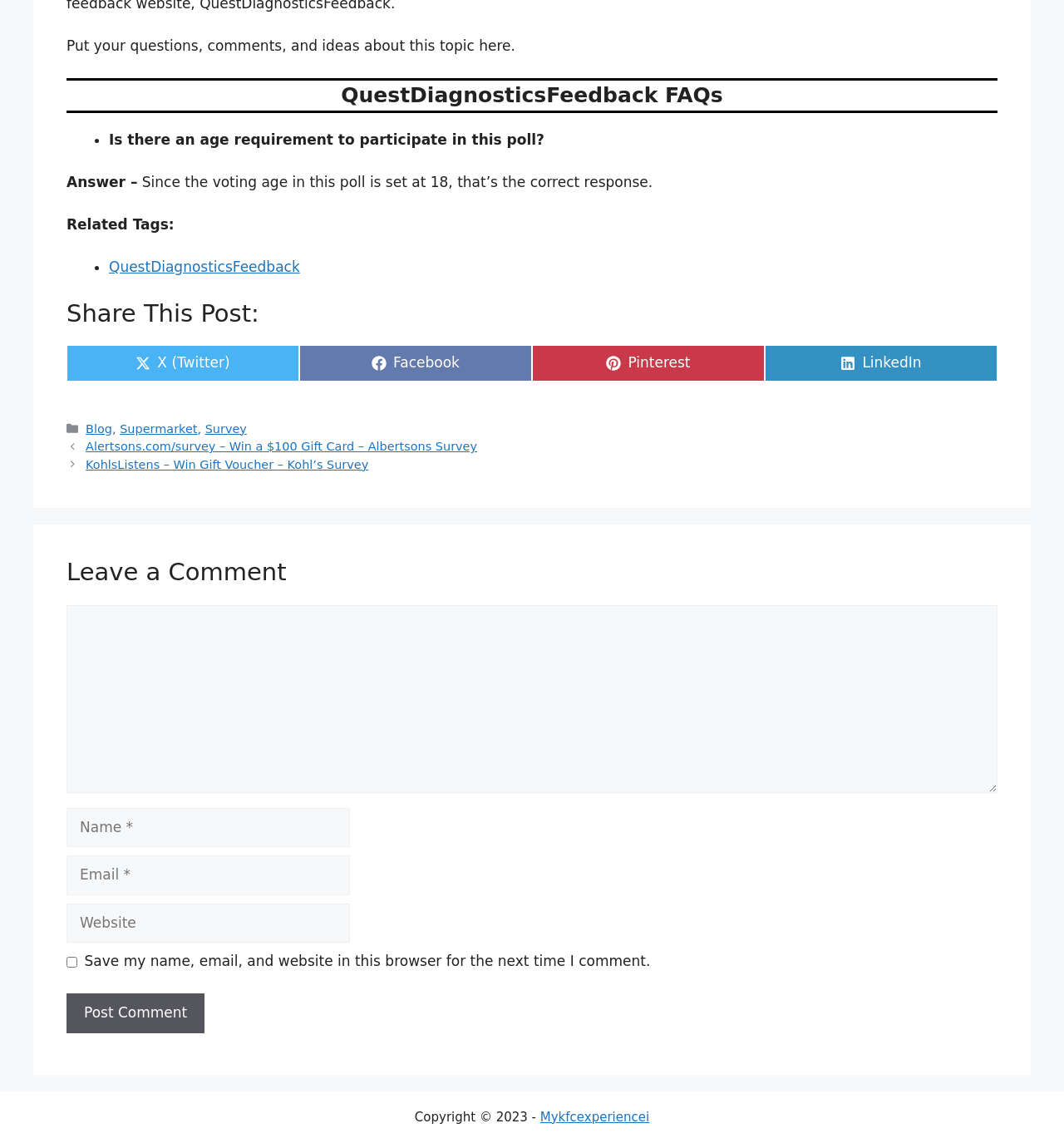Can you find the bounding box coordinates for the element to click on to achieve the instruction: "Enter your name"?

[0.062, 0.707, 0.329, 0.741]